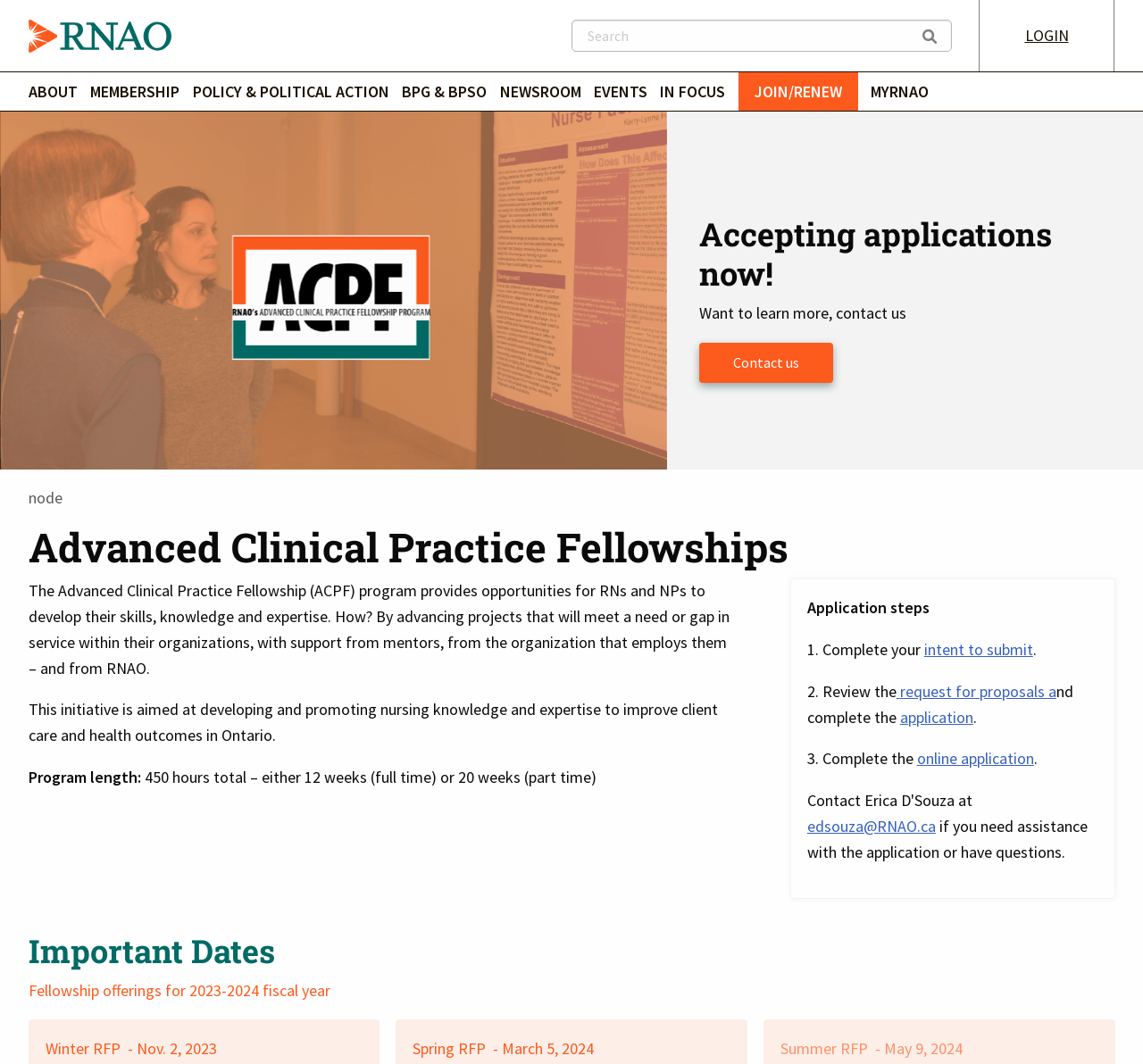Provide an in-depth caption for the elements present on the webpage.

The webpage is about the Advanced Clinical Practice Fellowship program, which provides opportunities for registered nurses (RNs) and nurse practitioners (NPs) to develop their skills, knowledge, and expertise. The program aims to meet a need or gap in service within their organizations, with support from mentors and RNAO.

At the top of the page, there is a banner with a link to the RNAO home page, a search box, and a login button. Below the banner, there is a main navigation menu with links to various sections, including "About", "Membership", "Policy & political action", "BPG & BPSO", "Newsroom", "Events", "In Focus", "JOIN/RENEW", and "MYRNAO".

The main content of the page is divided into several sections. The first section features an image of two researchers viewing a presentation, with a heading "Accepting applications now!" and a link to contact RNAO for more information.

The next section provides an overview of the Advanced Clinical Practice Fellowship program, including its purpose, program length, and application steps. The program length is 450 hours, which can be completed in 12 weeks full-time or 20 weeks part-time. The application steps include completing an intent to submit, reviewing the request for proposals, and completing the online application.

Below this section, there is a heading "Important Dates" with a list of fellowship offerings for the 2023-2024 fiscal year, including winter, spring, and summer RFPs with their respective deadlines.

Throughout the page, there are various links to additional resources, including the RNAO home page, the intent to submit form, the request for proposals, and the online application. There is also a contact email address for assistance with the application or questions.